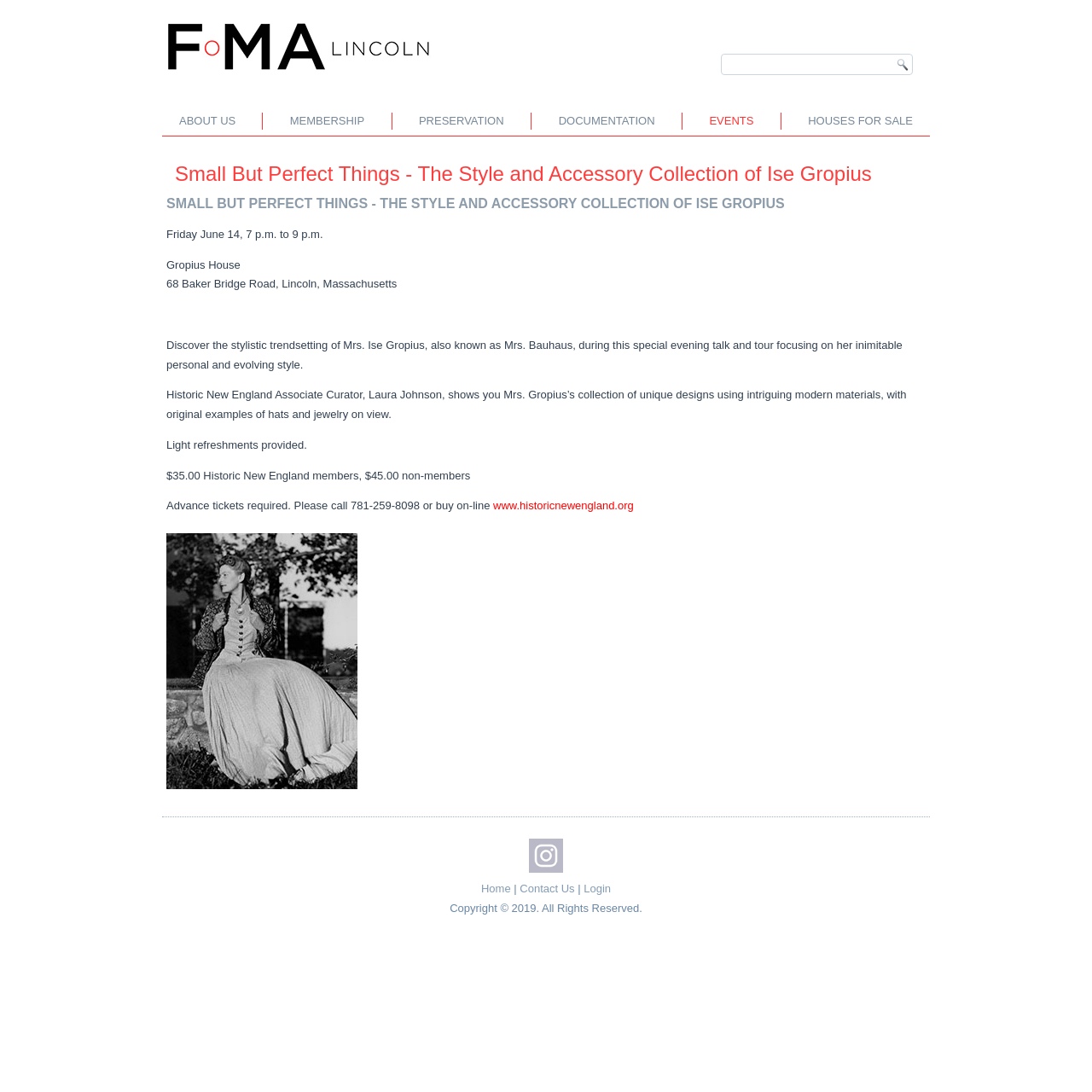Answer the question using only one word or a concise phrase: Where is the event located?

Gropius House